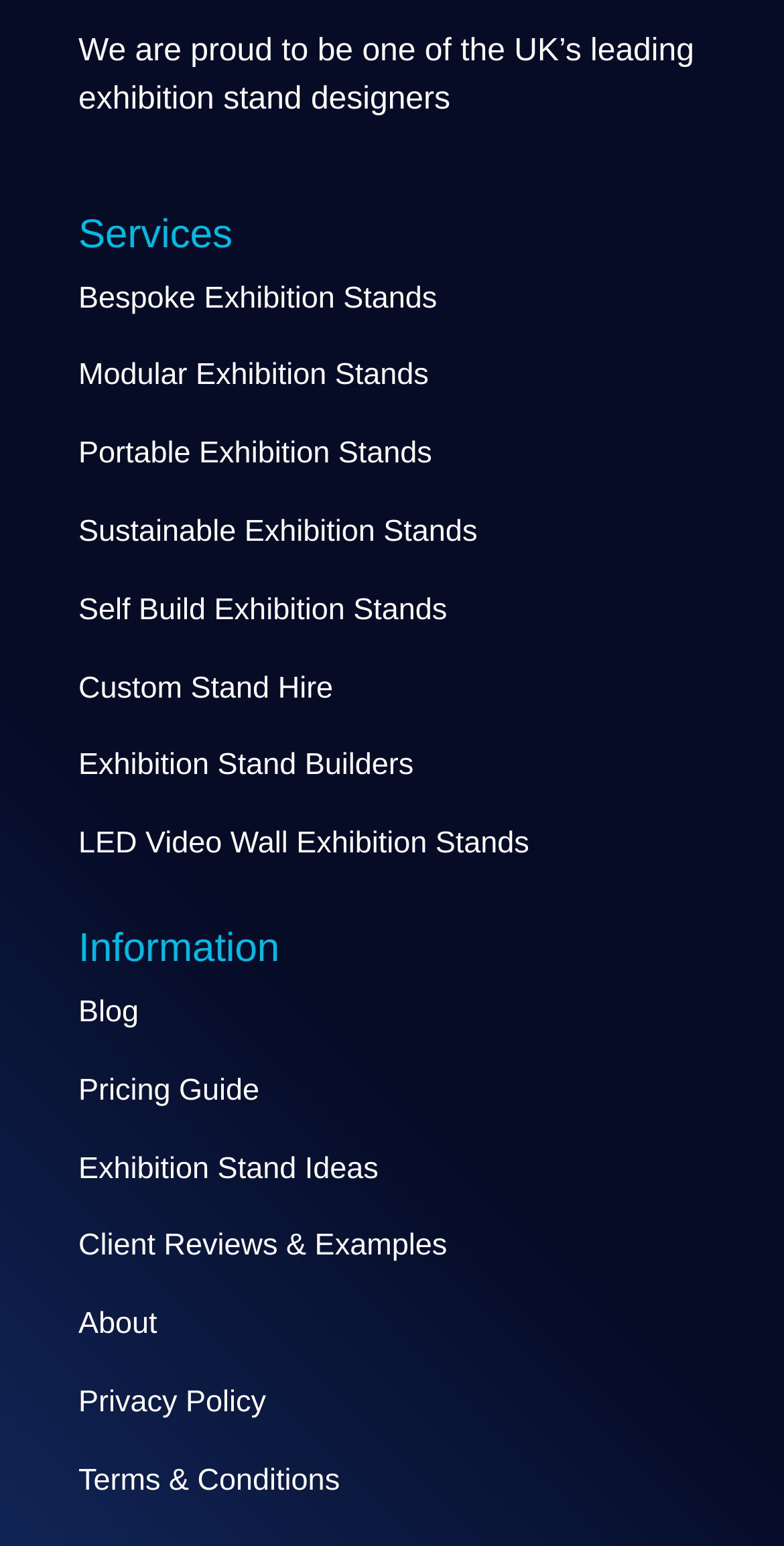Pinpoint the bounding box coordinates of the clickable area needed to execute the instruction: "View the content of 11/15/1989 8:00pm". The coordinates should be specified as four float numbers between 0 and 1, i.e., [left, top, right, bottom].

None